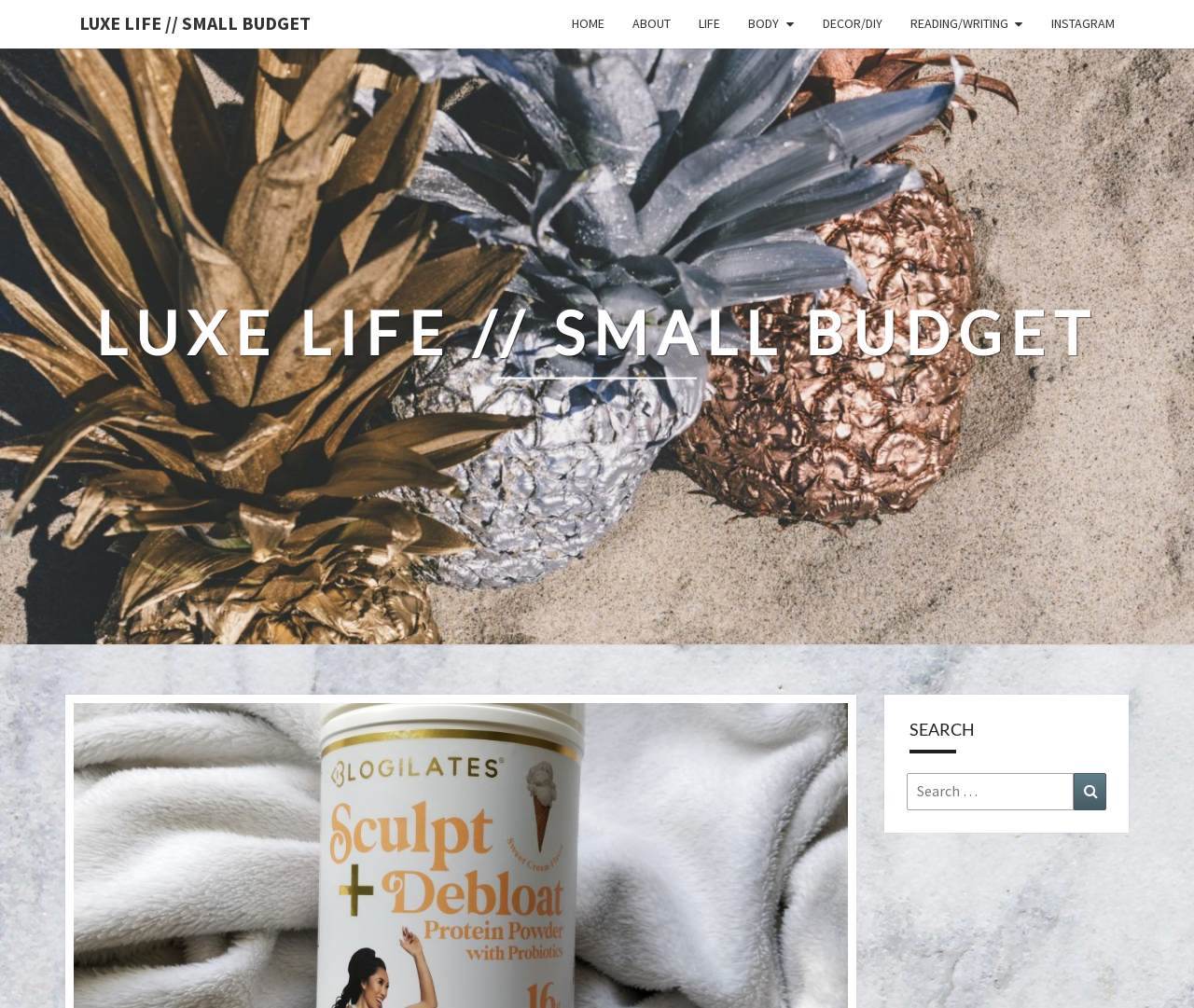Identify the bounding box for the UI element that is described as follows: "LUXE LIFE // SMALL BUDGET".

[0.08, 0.295, 0.92, 0.392]